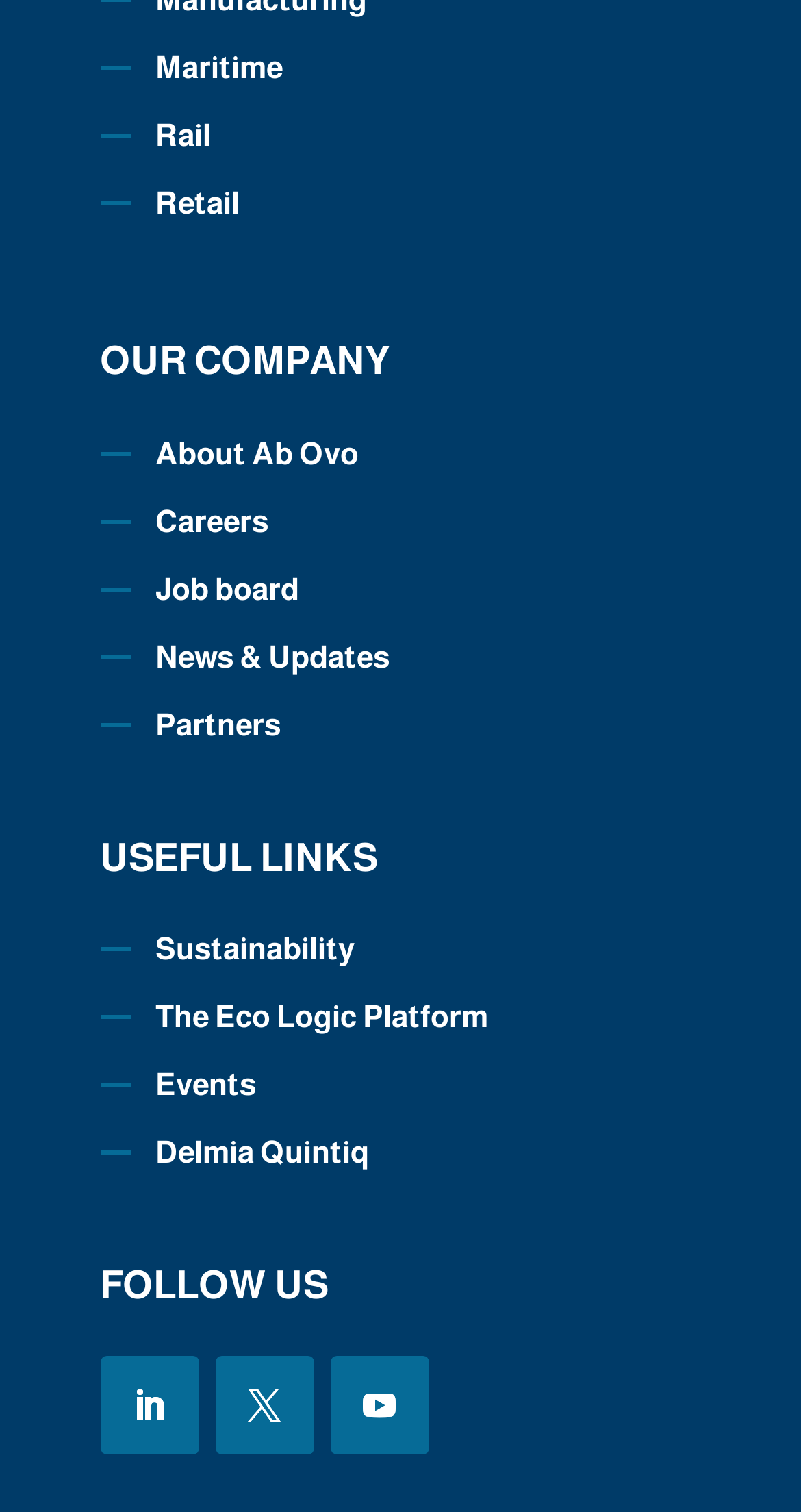Determine the bounding box coordinates for the area that should be clicked to carry out the following instruction: "Read News & Updates".

[0.194, 0.422, 0.486, 0.445]